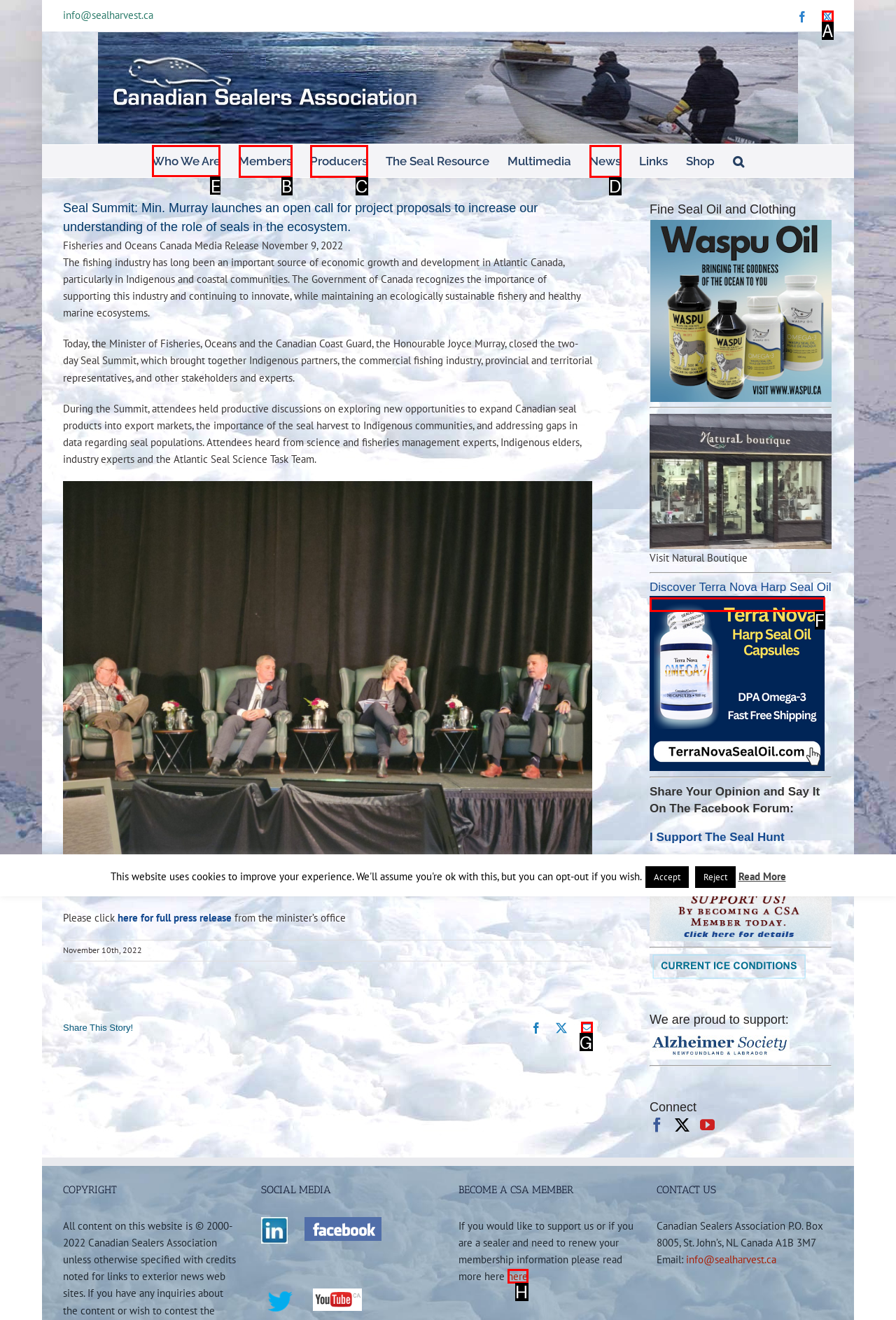From the given options, indicate the letter that corresponds to the action needed to complete this task: Click the 'Who We Are' link. Respond with only the letter.

E